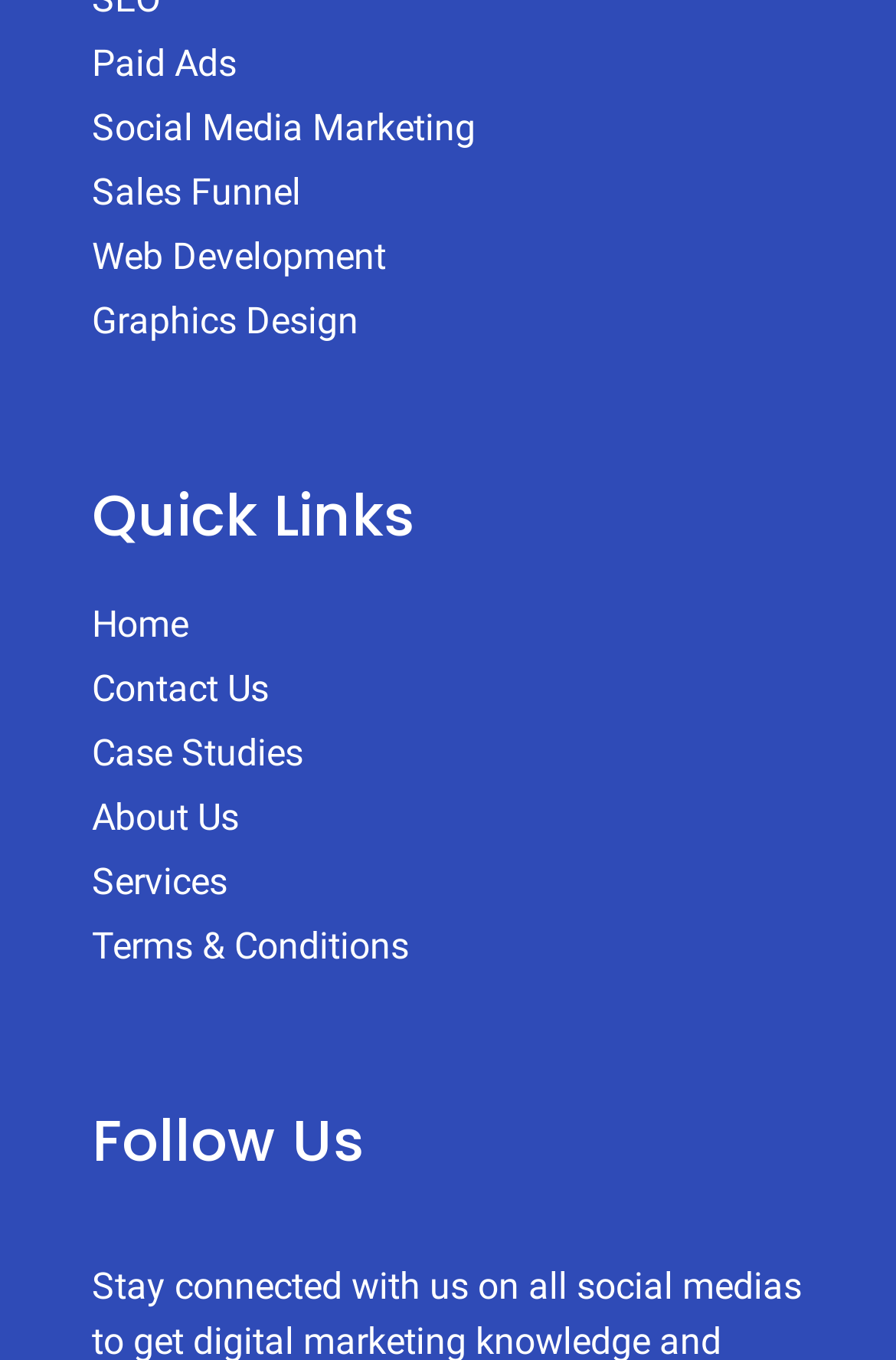Please mark the bounding box coordinates of the area that should be clicked to carry out the instruction: "Learn about Graphics Design".

[0.103, 0.217, 0.897, 0.257]